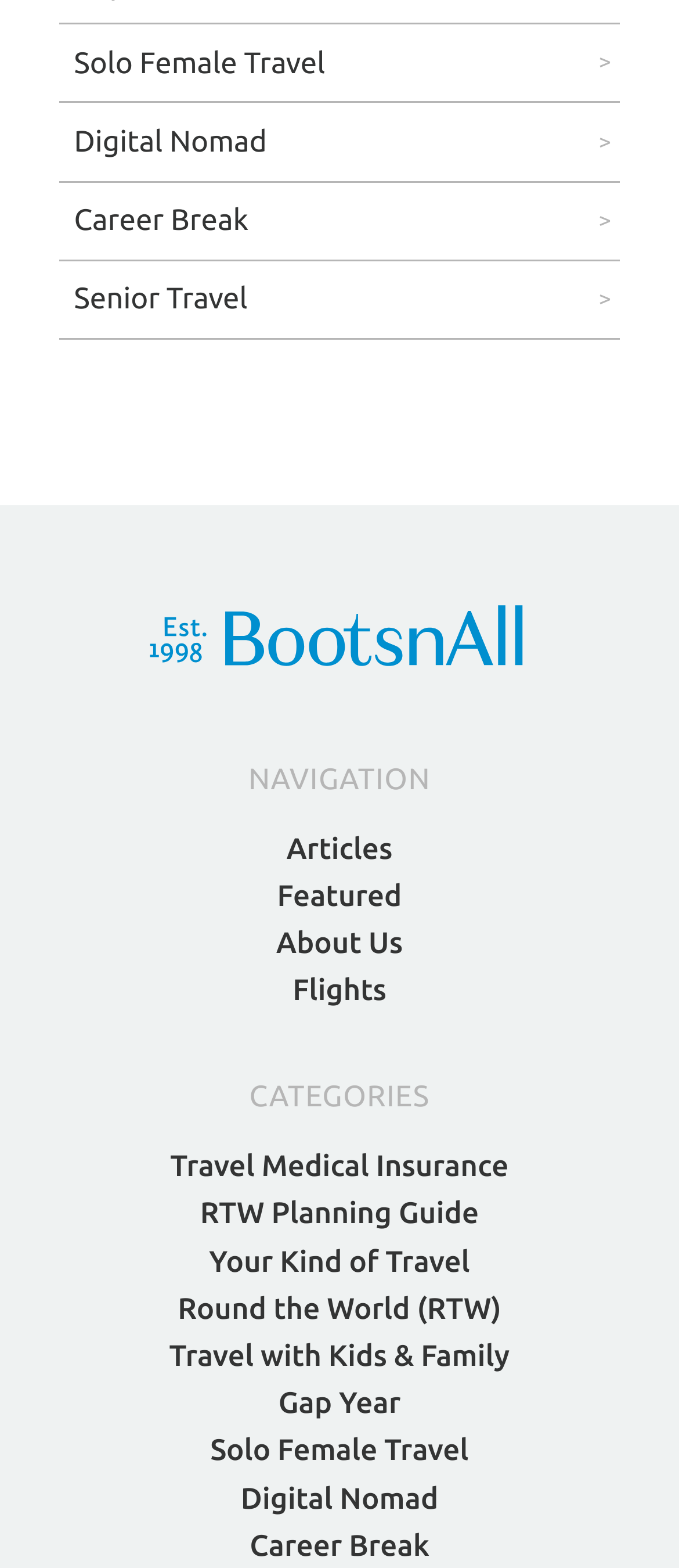How many categories are listed?
Look at the screenshot and provide an in-depth answer.

There are two categories listed on the webpage: NAVIGATION and CATEGORIES. The NAVIGATION category has links to Articles, Featured, About Us, and Flights, while the CATEGORIES section has links to various travel-related topics.